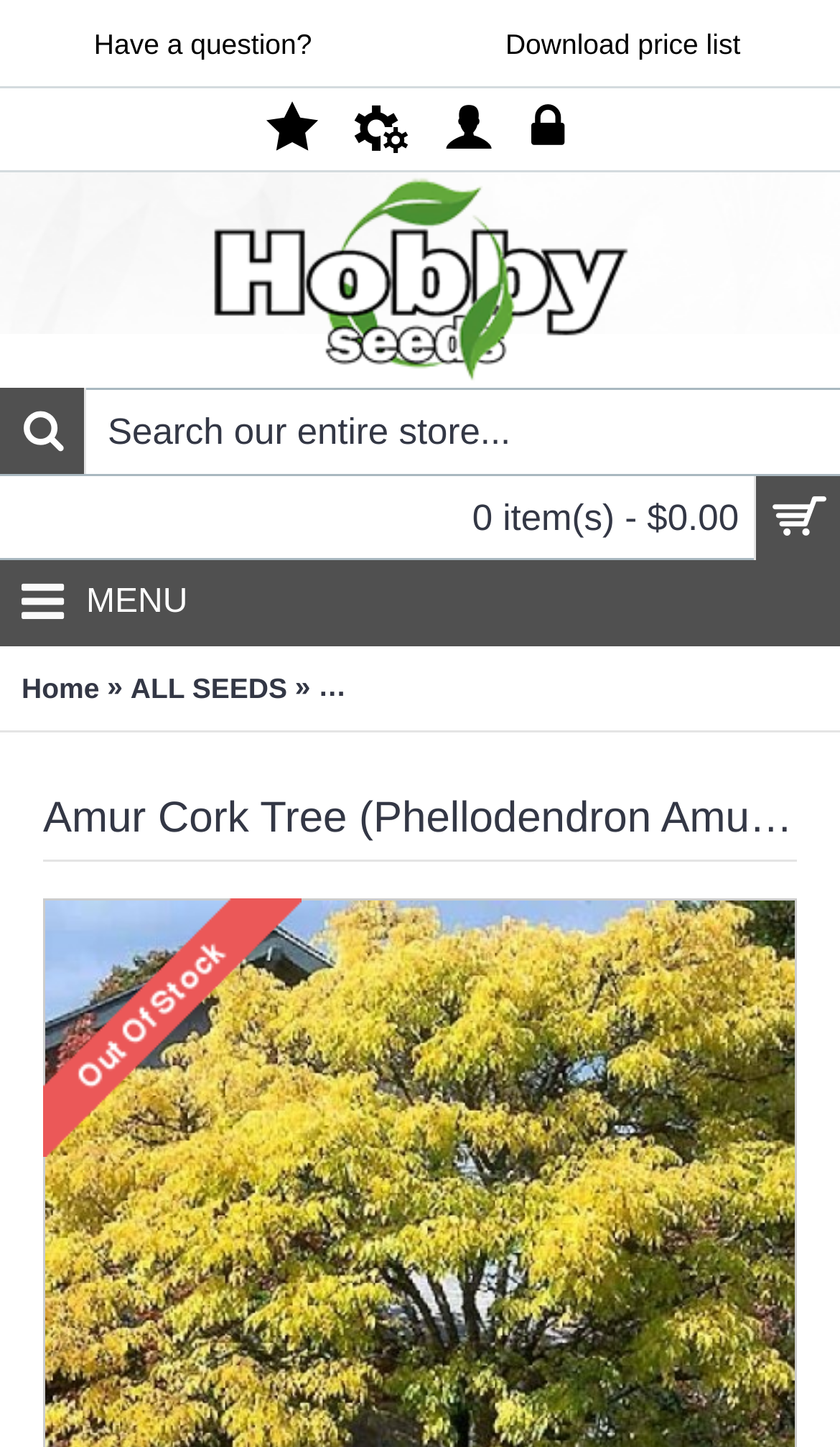Provide a brief response to the question using a single word or phrase: 
What is the menu item after 'Home'?

ALL SEEDS